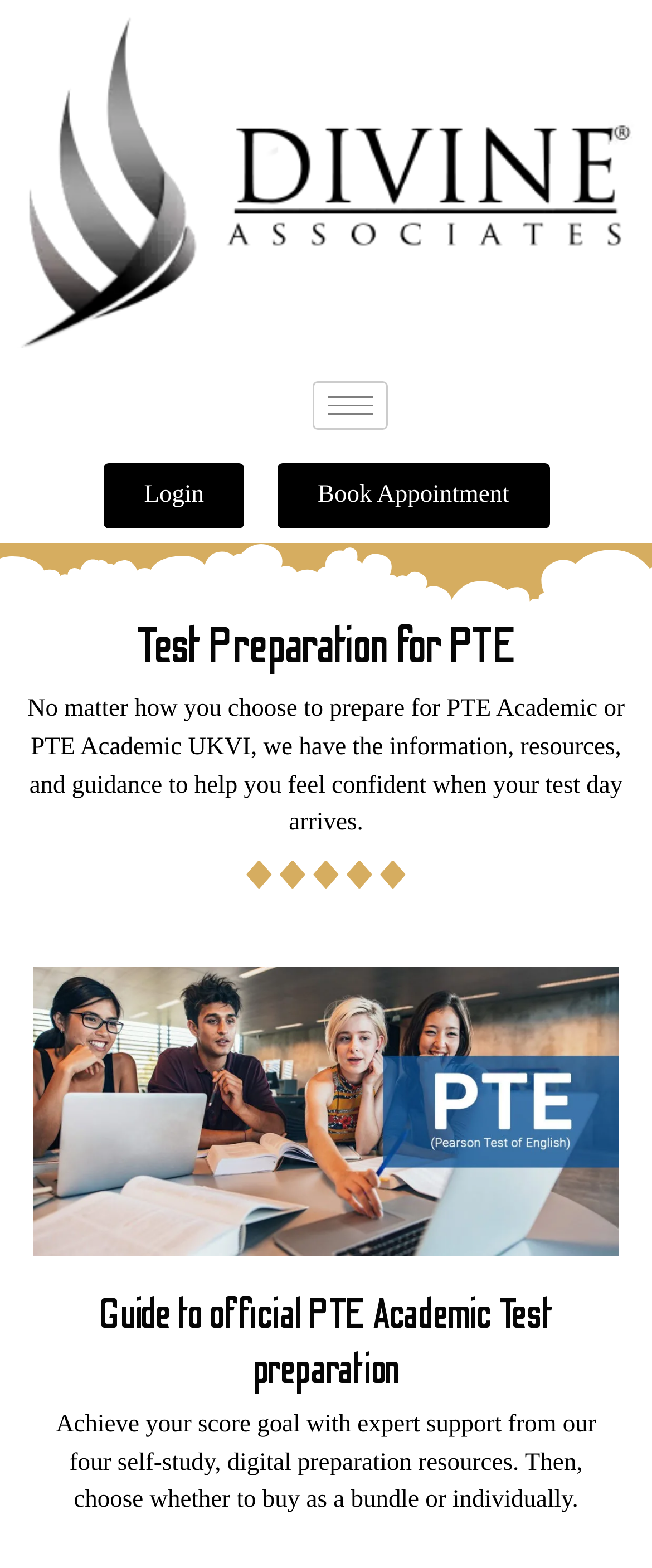What is the purpose of the webpage?
Look at the image and provide a detailed response to the question.

The webpage has a heading 'Test Preparation for PTE' and a static text mentioning PTE Academic test preparation, which suggests that the purpose of the webpage is to provide resources and guidance for PTE test preparation.